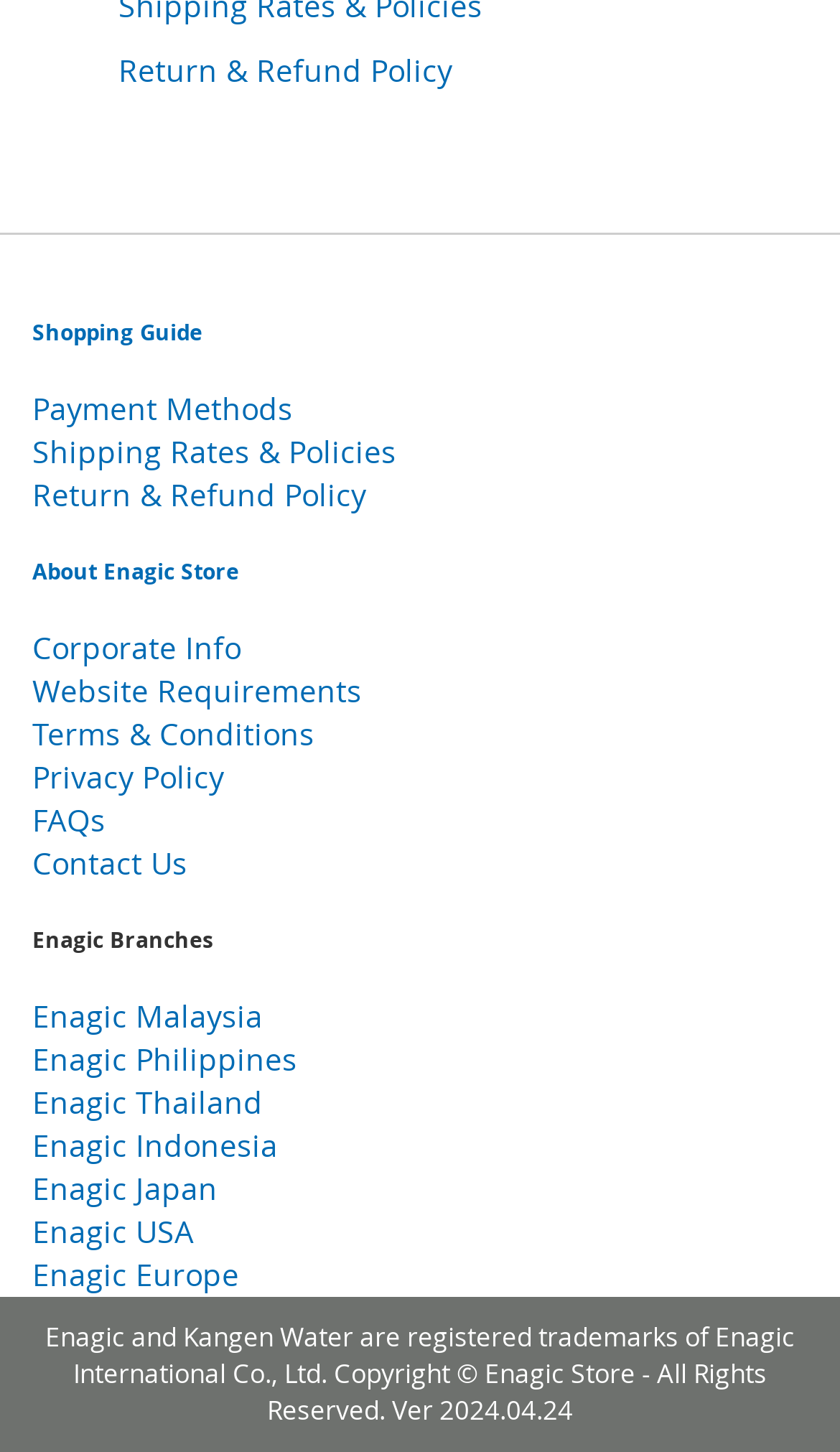Please provide a comprehensive response to the question based on the details in the image: What is the name of the store?

The name of the store can be inferred from the content of the webpage, specifically from the links and headings that mention 'Enagic Store'.